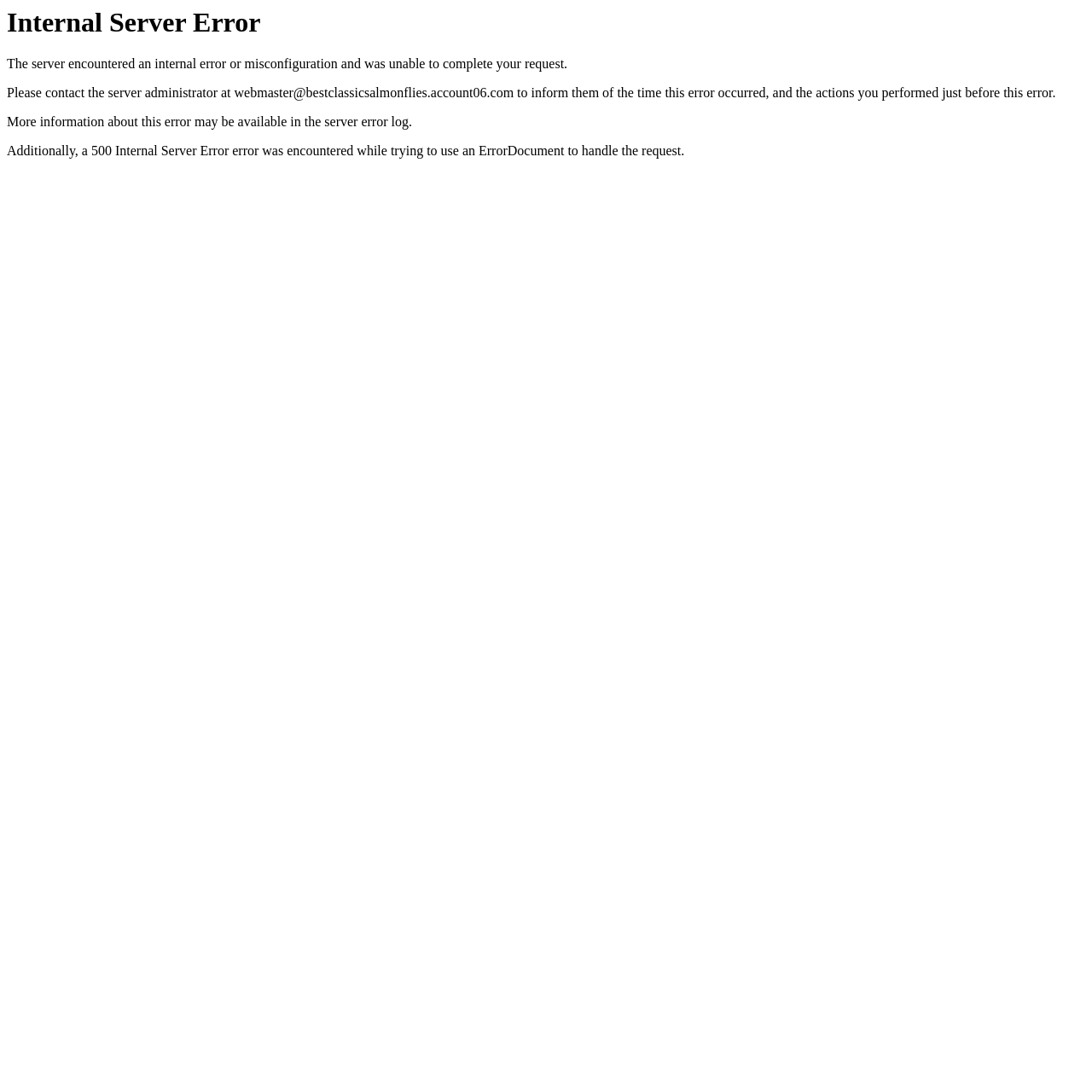Determine the main headline from the webpage and extract its text.

Internal Server Error